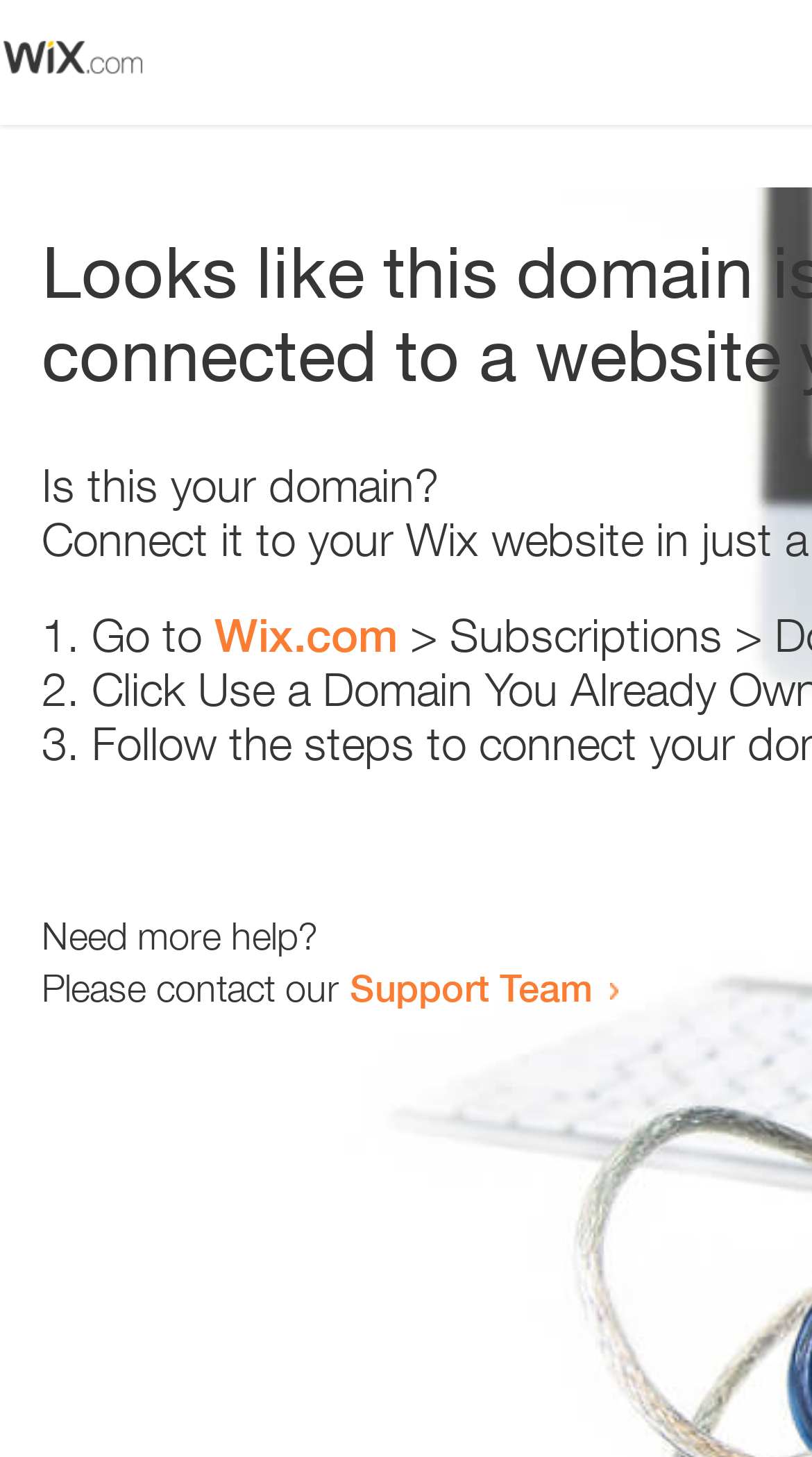Please answer the following question using a single word or phrase: 
Where can the user get more help?

Support Team